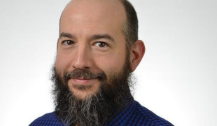From the image, can you give a detailed response to the question below:
What is the background of the image?

According to the caption, the background of the image is neutral, which means it is not distracting and allows the focus to be on David Arditi's expression and attire.